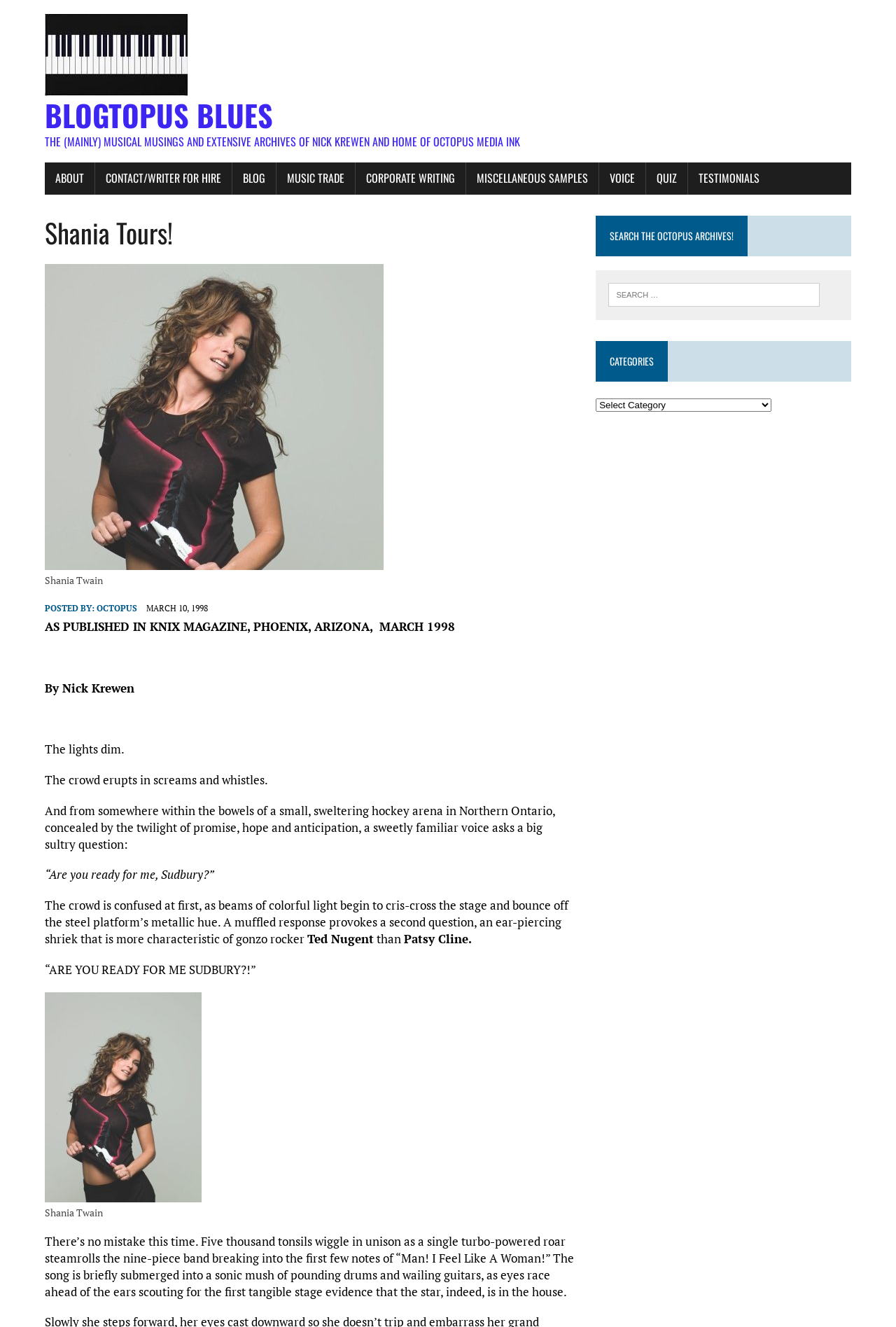Refer to the image and provide a thorough answer to this question:
How many links are there in the navigation menu?

The navigation menu is located below the heading element with the ID '178' and contains 7 link elements with IDs ranging from '787' to '797'. These links have text contents such as 'ABOUT', 'CONTACT/WRITER FOR HIRE', 'BLOG', and so on.